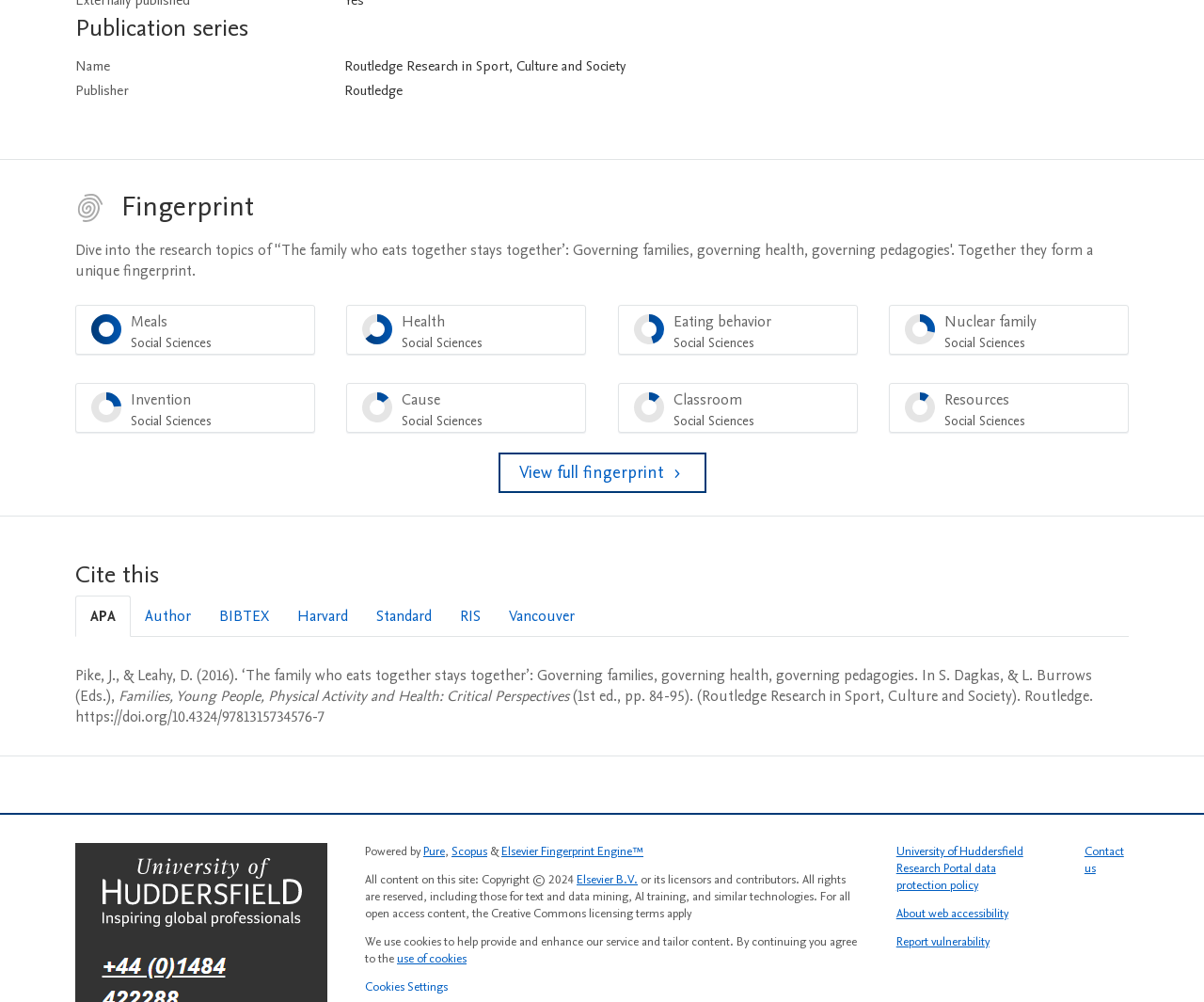What is the citation style currently selected?
Based on the visual details in the image, please answer the question thoroughly.

I found the citation style by looking at the tablist 'Cite this' and finding the tab 'APA' with the selected attribute set to true.